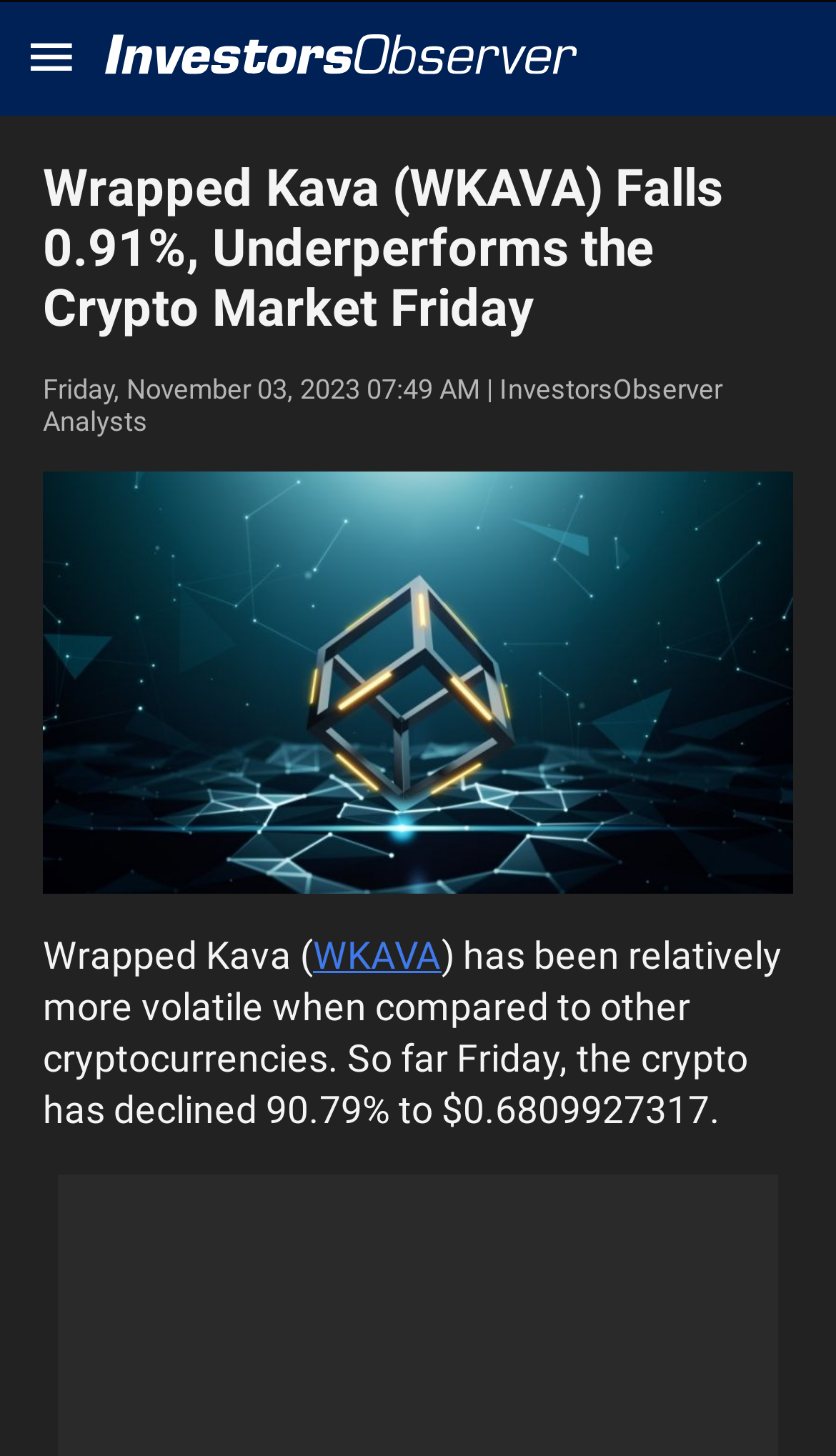Who is the author of the article?
Refer to the image and offer an in-depth and detailed answer to the question.

The author of the article can be identified by looking at the text 'Friday, November 03, 2023 07:49 AM | InvestorsObserver Analysts' which indicates that the article is written by InvestorsObserver Analysts.